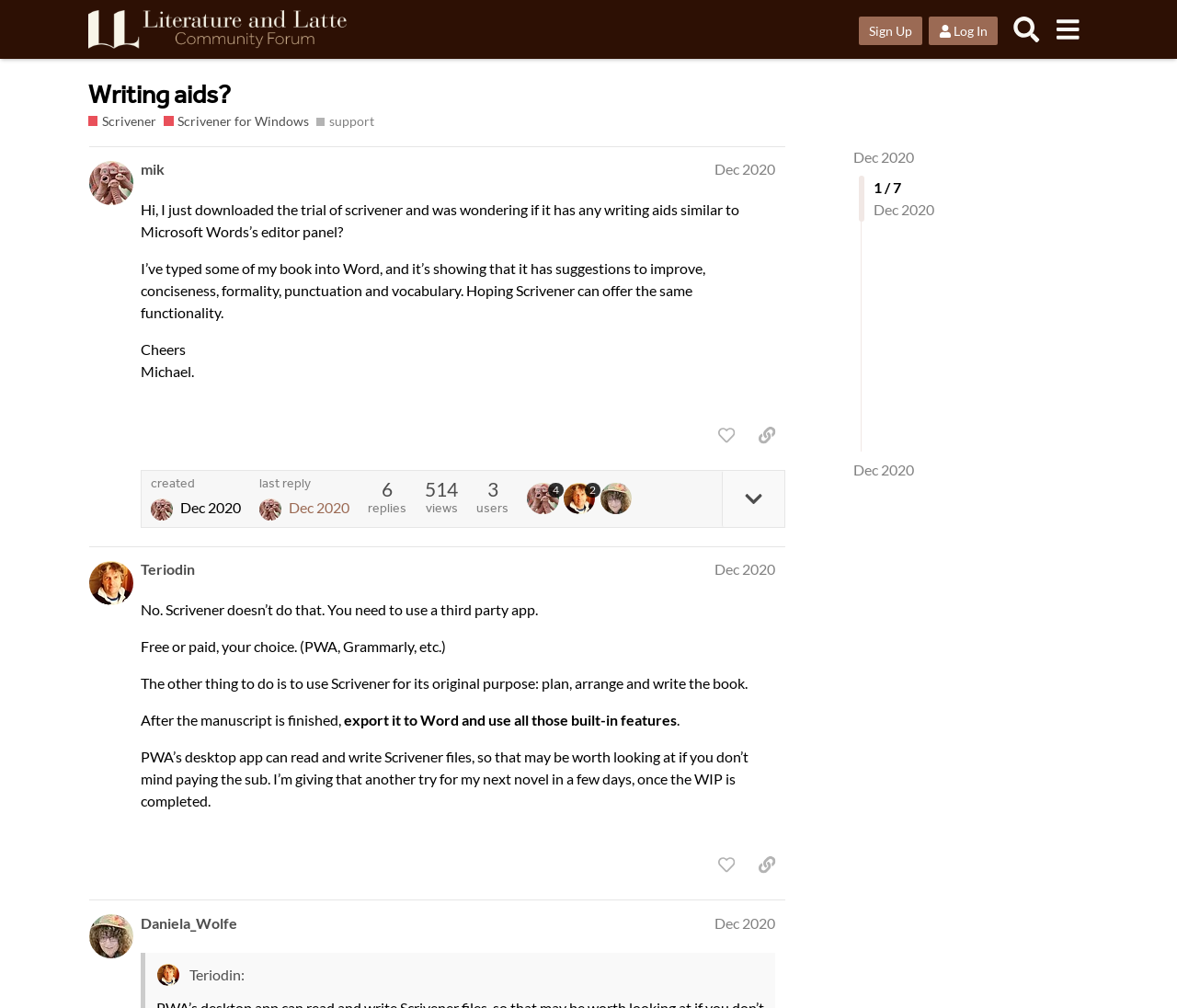What is the name of the forum?
Using the image, elaborate on the answer with as much detail as possible.

I determined the answer by looking at the header section of the webpage, where I found the link 'Literature & Latte Forums' which is likely to be the name of the forum.